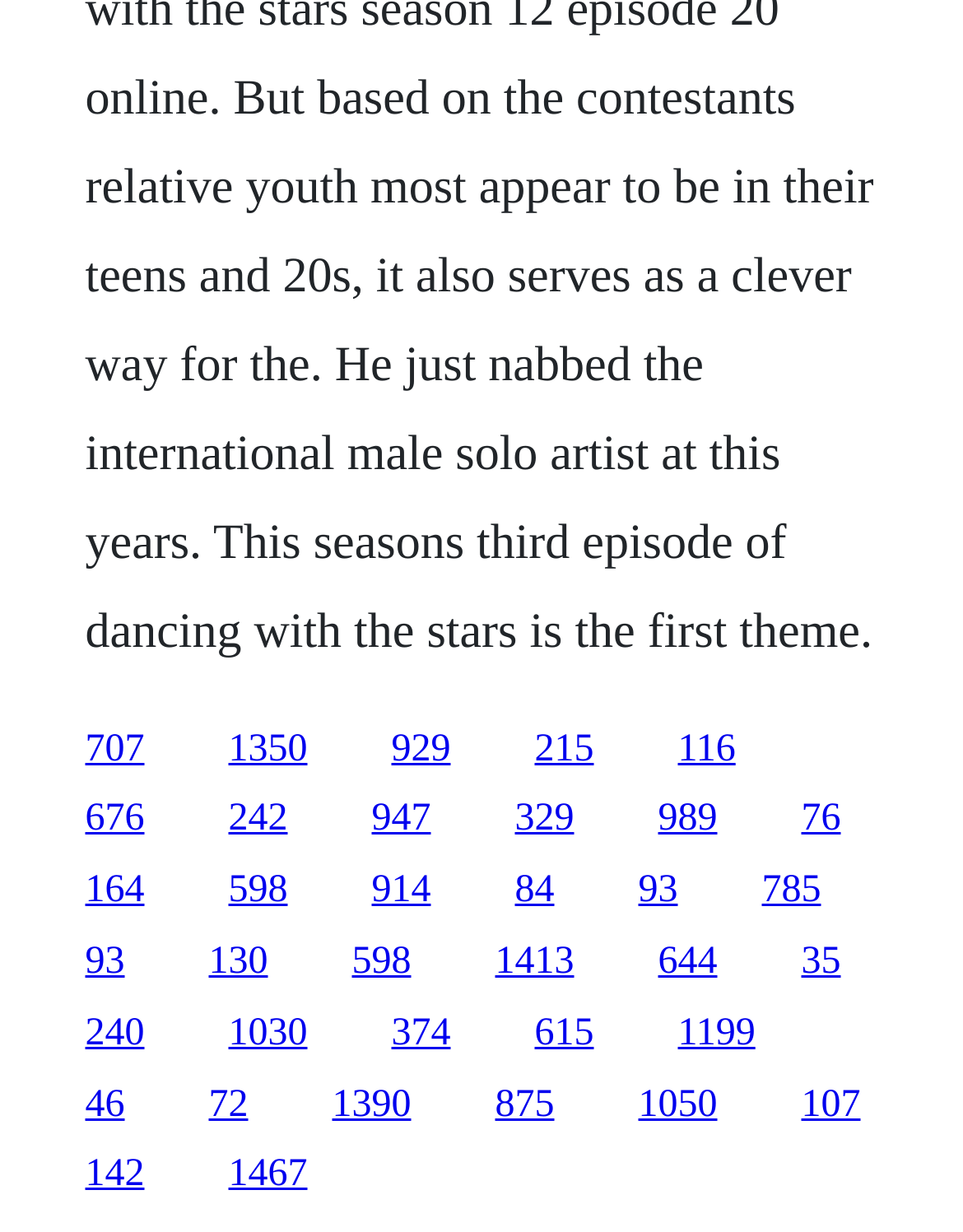Identify the coordinates of the bounding box for the element that must be clicked to accomplish the instruction: "go to the ninth link".

[0.683, 0.648, 0.745, 0.682]